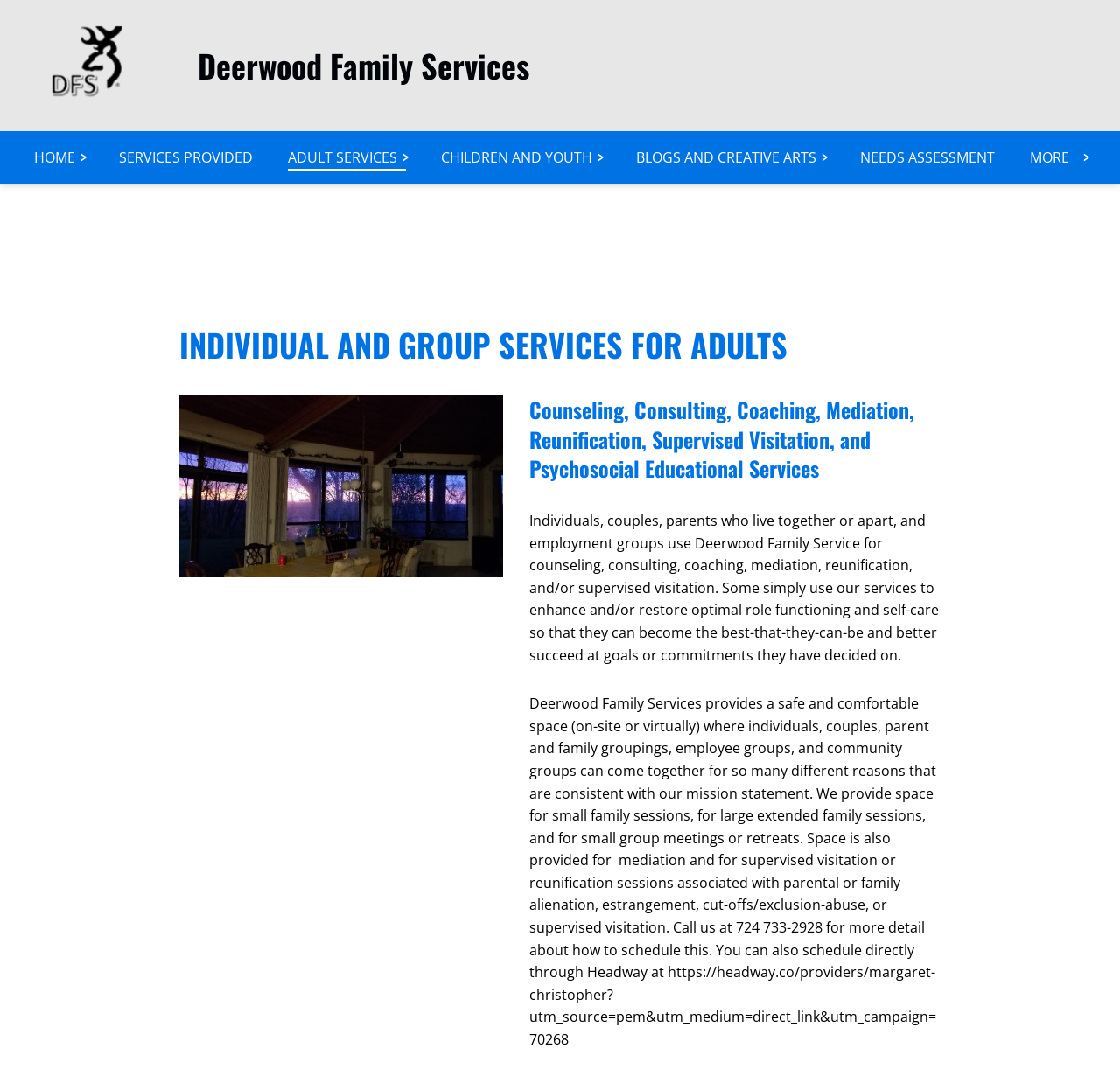Utilize the details in the image to give a detailed response to the question: What is the location of the logo image?

I found the answer by looking at the bounding box coordinates of the image element with the description 'Logo'.